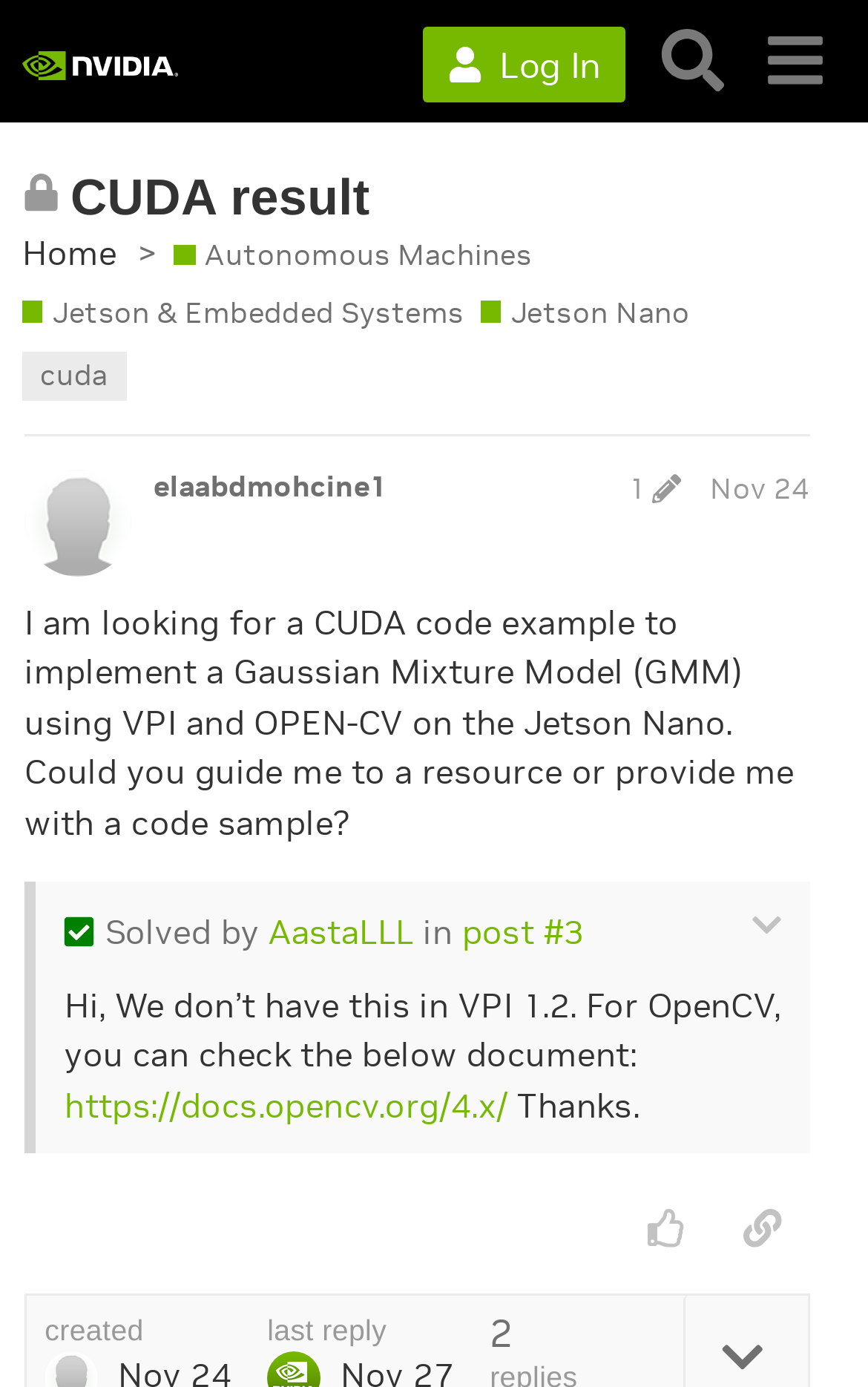Give a one-word or one-phrase response to the question:
What is the user looking for in this post?

CUDA code example